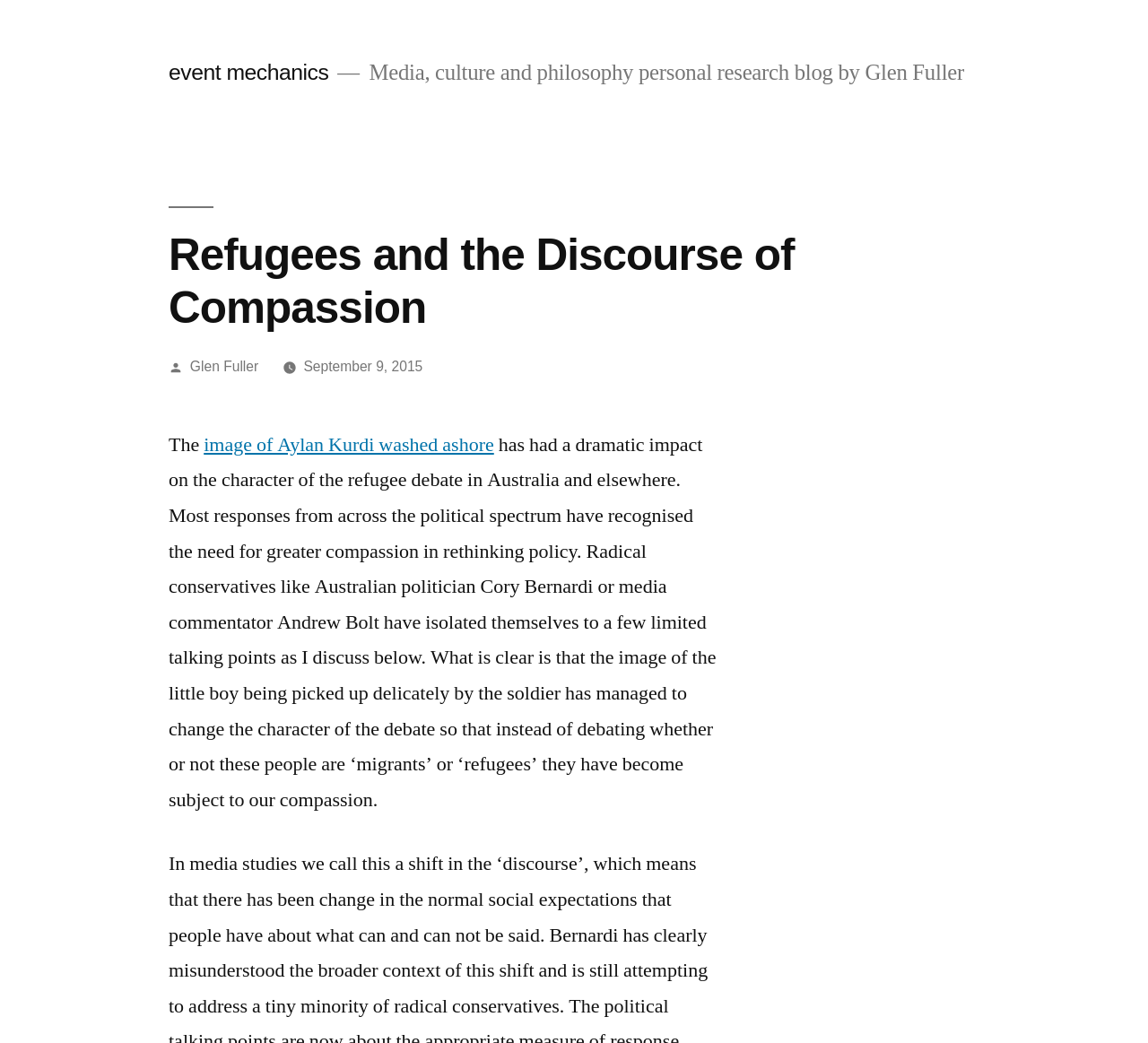Kindly respond to the following question with a single word or a brief phrase: 
Who are the radical conservatives mentioned in the blog post?

Cory Bernardi and Andrew Bolt